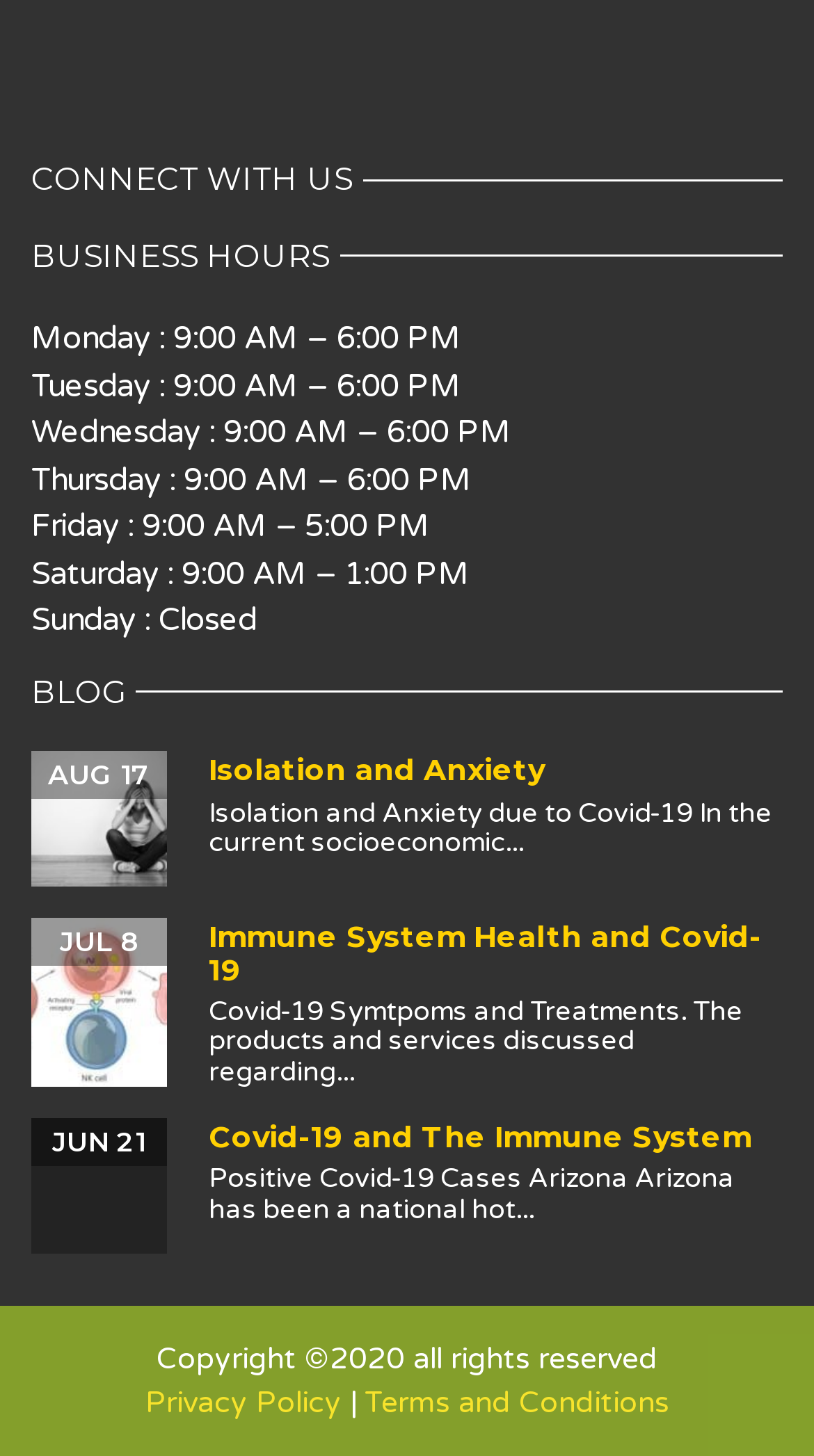What are the business hours on Monday?
Using the visual information from the image, give a one-word or short-phrase answer.

9:00 AM – 6:00 PM